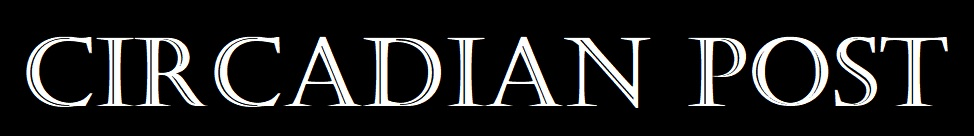What is the likely purpose of this image?
Answer with a single word or phrase, using the screenshot for reference.

header for a news article